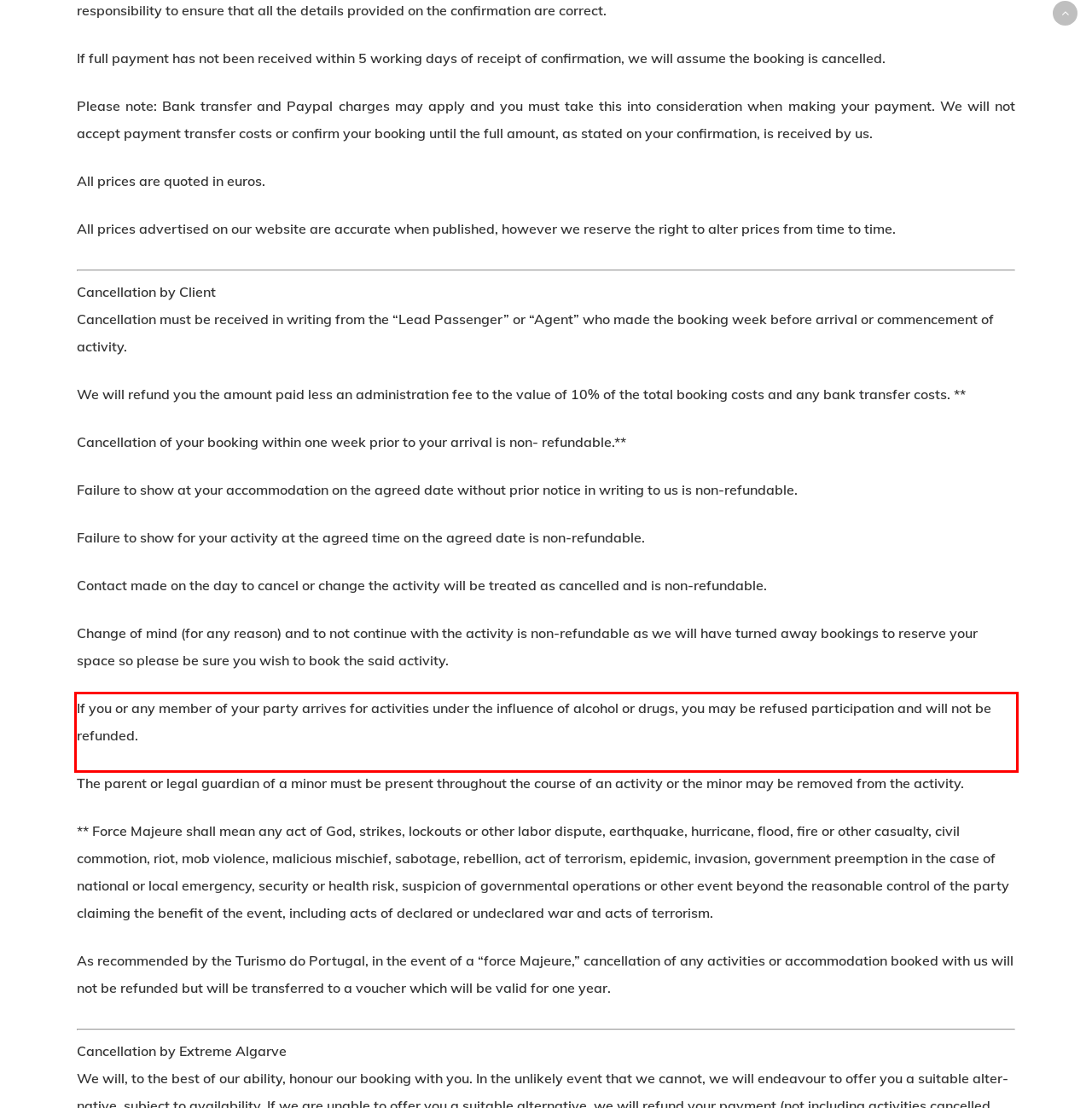Please examine the screenshot of the webpage and read the text present within the red rectangle bounding box.

If you or any member of your party arrives for activities under the influence of alcohol or drugs, you may be refused participation and will not be refunded.